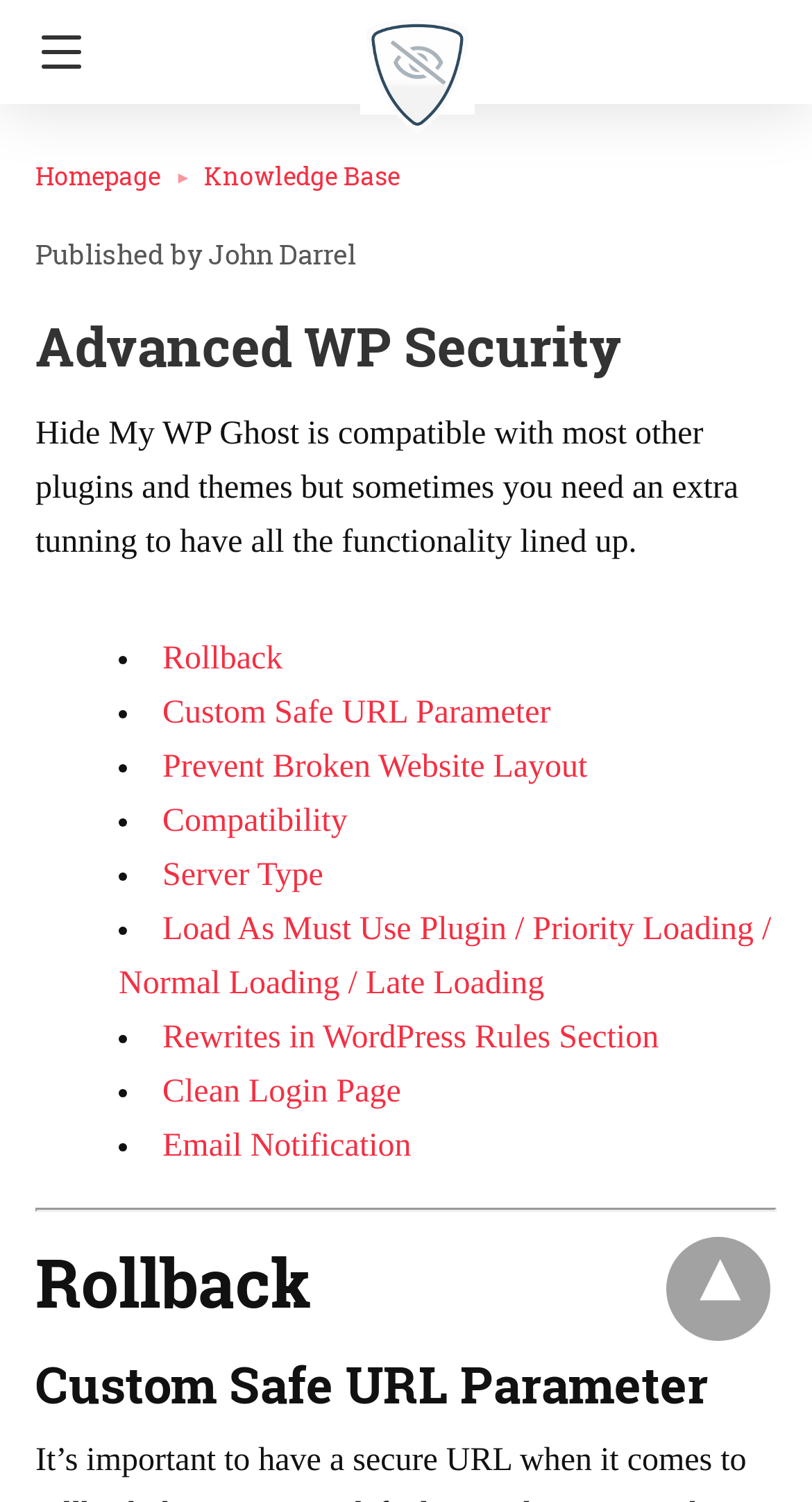Please extract and provide the main headline of the webpage.

Advanced WP Security